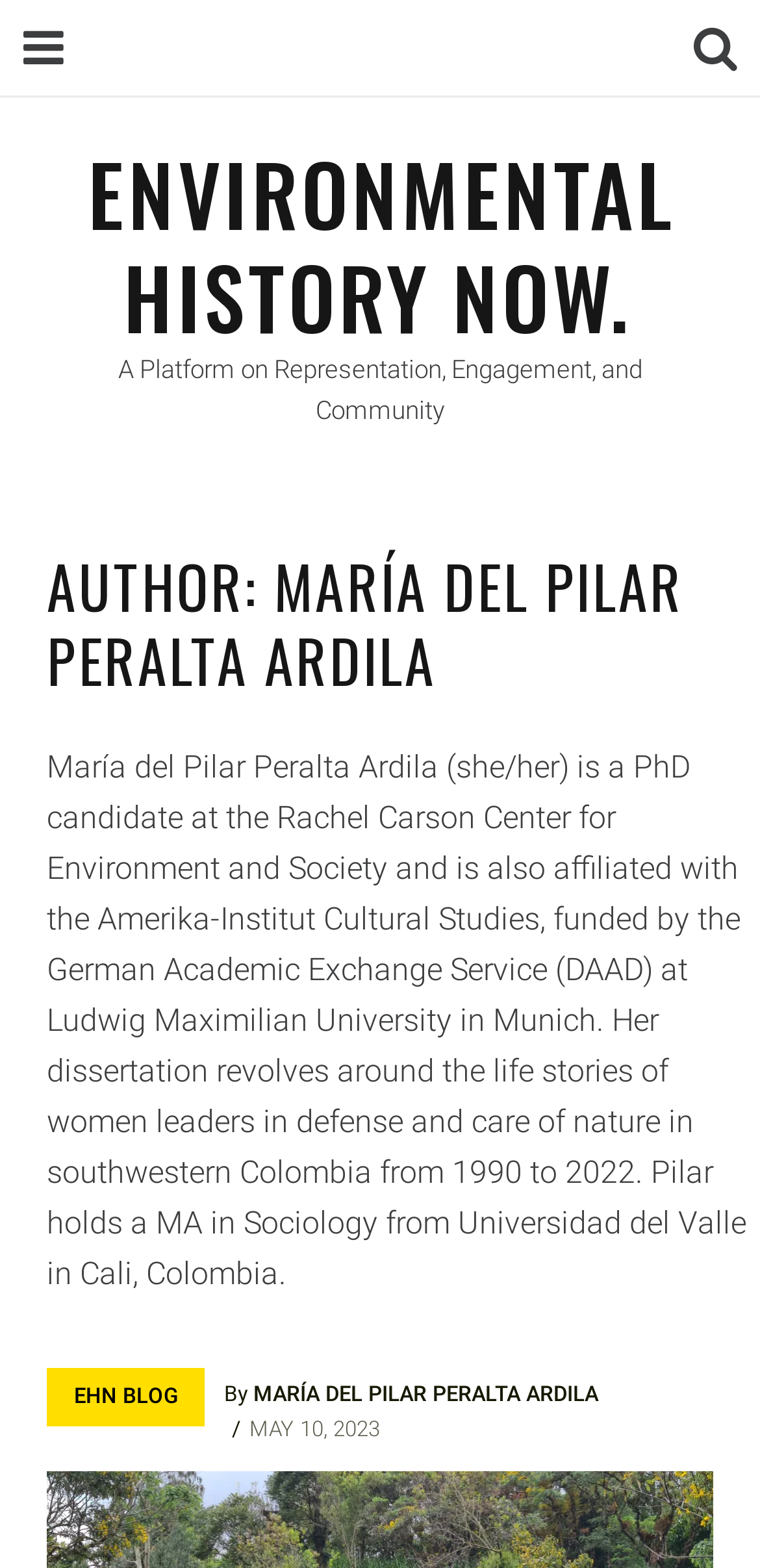Give a one-word or short-phrase answer to the following question: 
What is the date of the latest article?

May 10, 2023